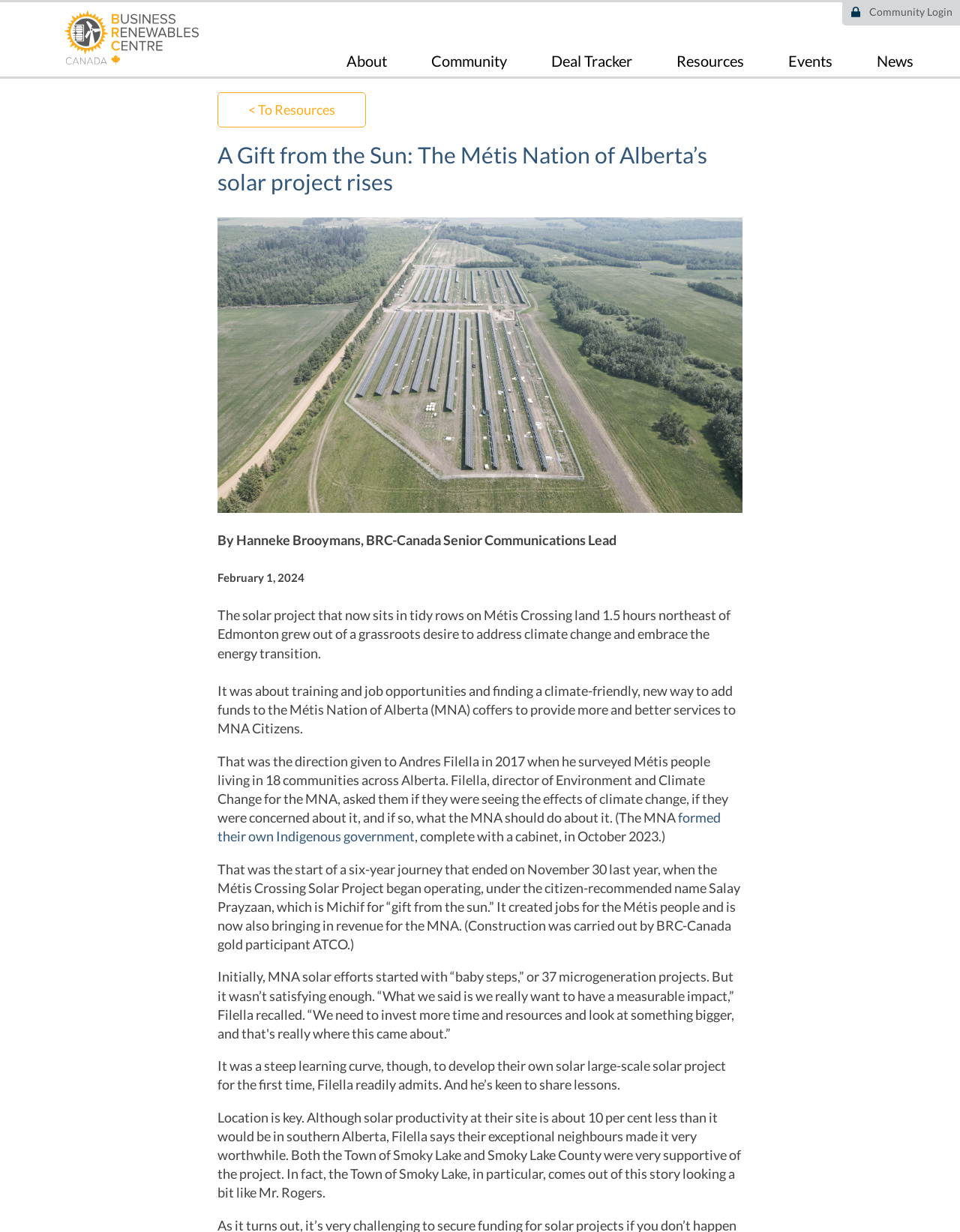Identify the bounding box of the HTML element described here: "< To Resources". Provide the coordinates as four float numbers between 0 and 1: [left, top, right, bottom].

[0.227, 0.075, 0.381, 0.104]